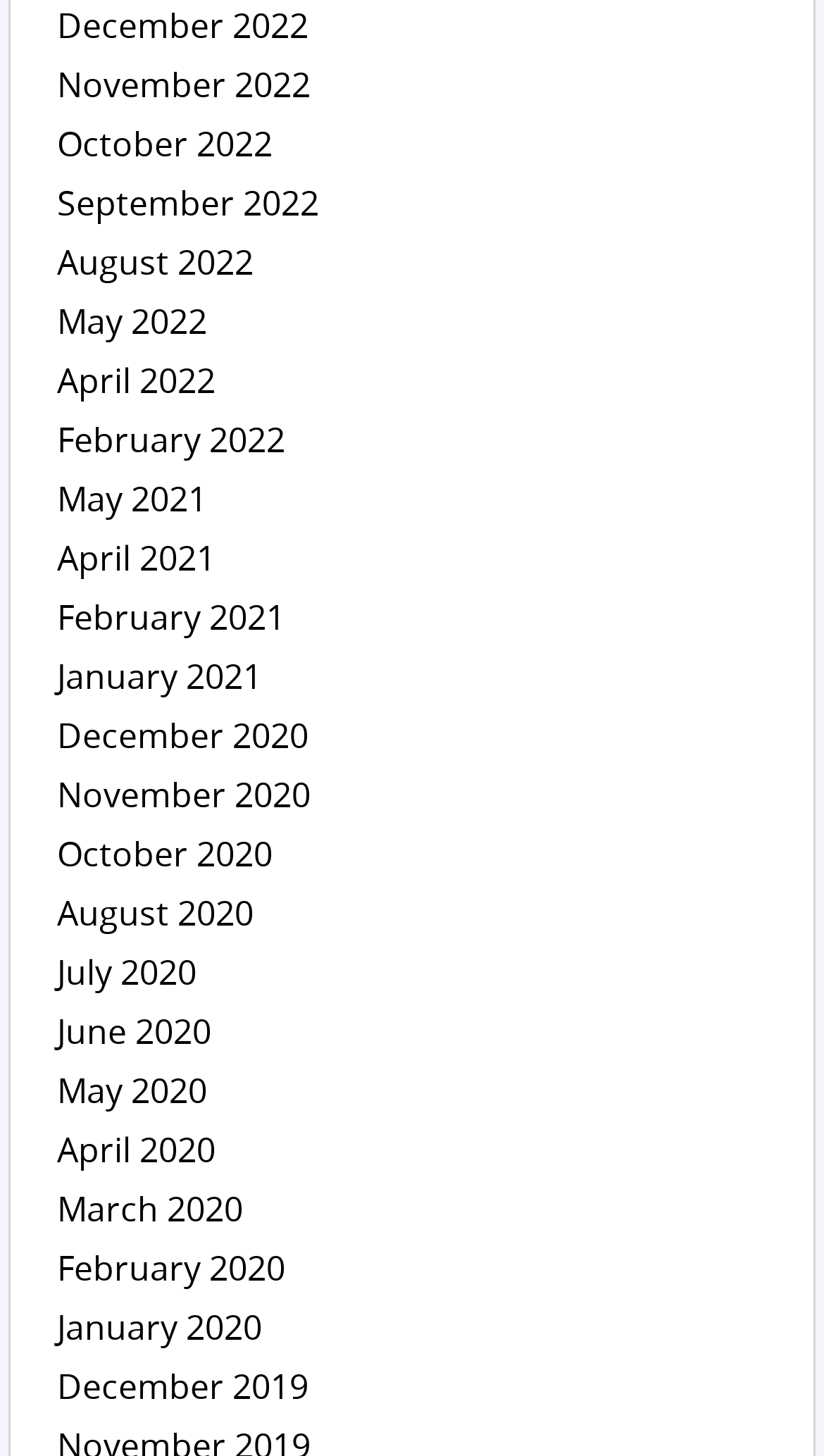Provide a one-word or short-phrase answer to the question:
How many months are listed on the webpage?

24